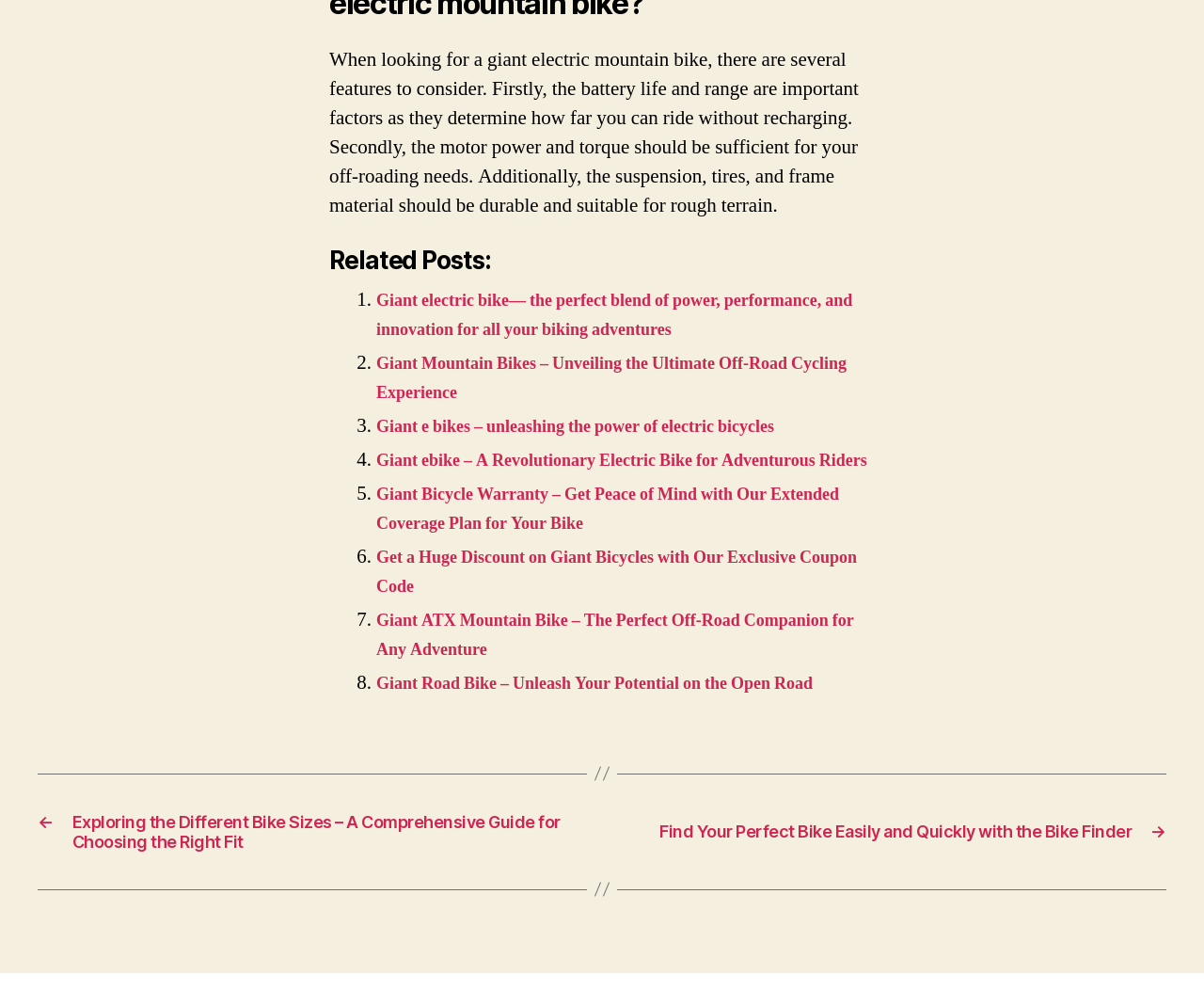Where are the links to other articles located?
Answer with a single word or phrase, using the screenshot for reference.

Bottom of the page